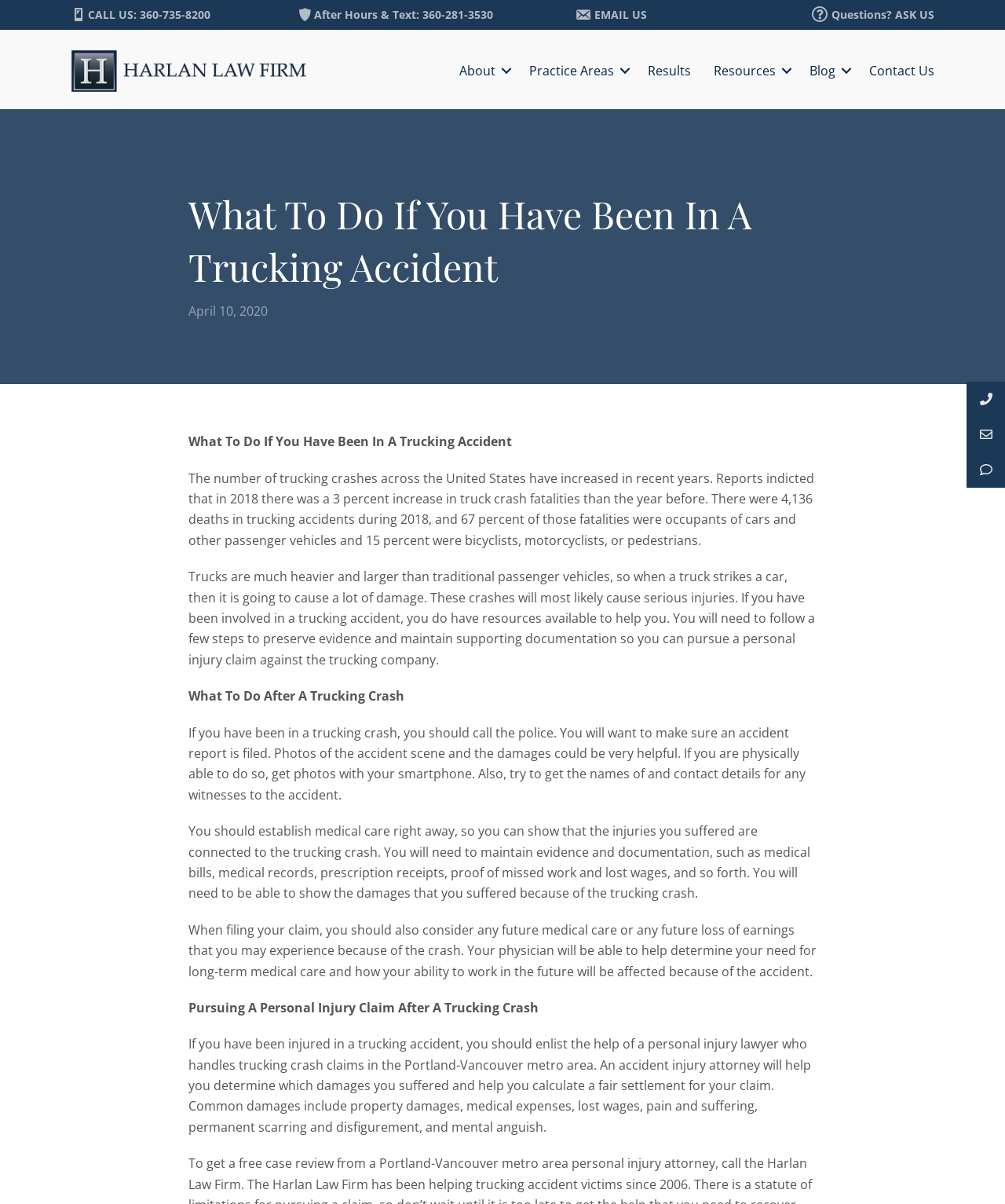Please find the bounding box coordinates of the element's region to be clicked to carry out this instruction: "Email us".

[0.591, 0.006, 0.643, 0.018]